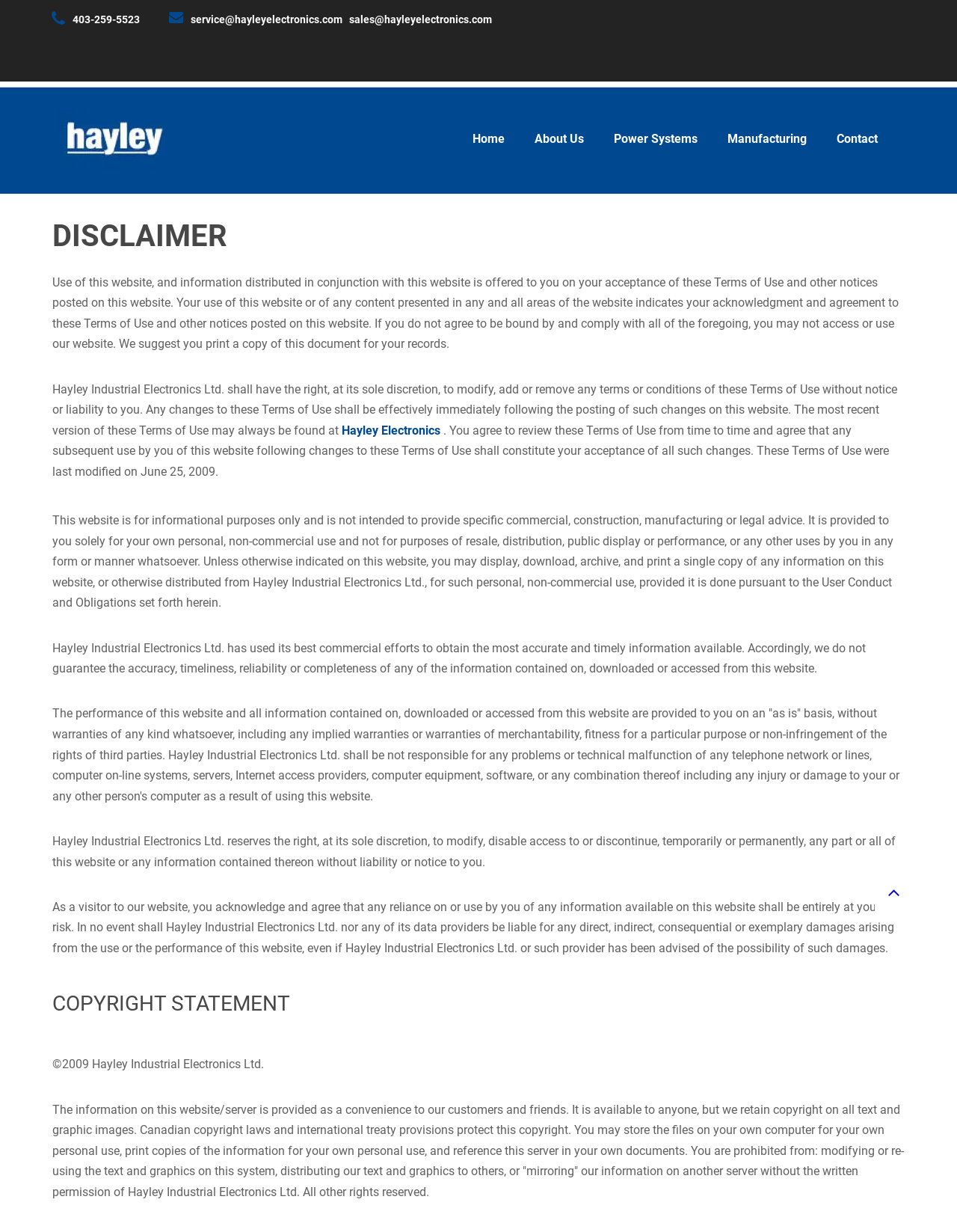Determine the bounding box coordinates of the clickable region to execute the instruction: "Contact Hayley Industrial Electronics Ltd". The coordinates should be four float numbers between 0 and 1, denoted as [left, top, right, bottom].

[0.858, 0.098, 0.932, 0.128]